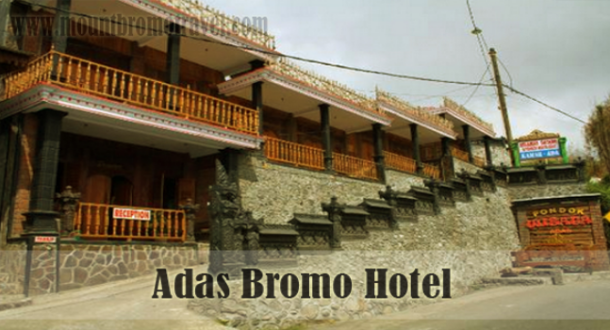What materials are used in the hotel's architecture?
Look at the image and provide a detailed response to the question.

The hotel features a distinct architectural style combining stone and wooden elements, which is evident in the exterior design of the building, with a welcoming reception area prominently displayed.